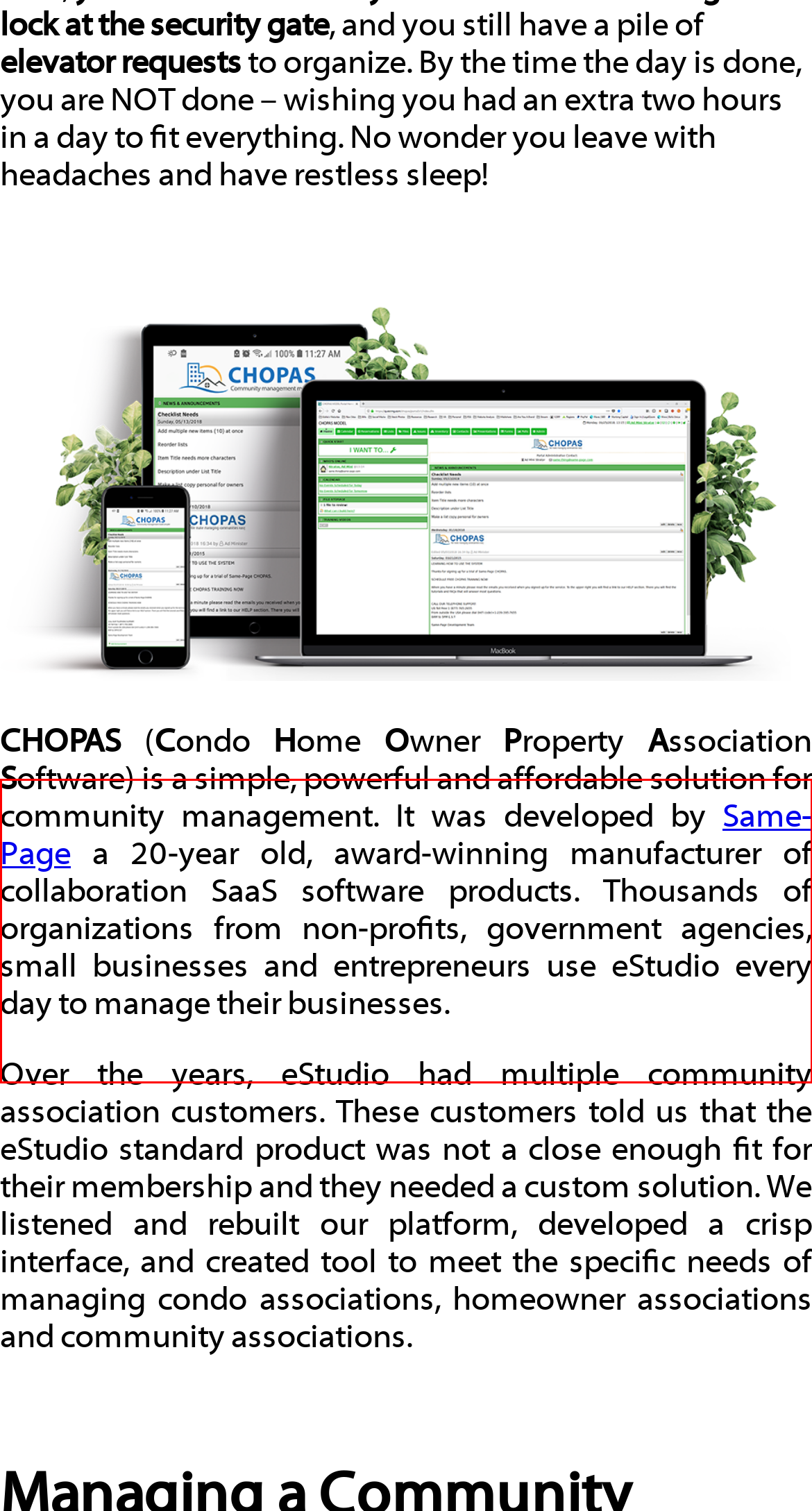Extract and provide the text found inside the red rectangle in the screenshot of the webpage.

CHOPAS (Condo Home Owner Property Association Software) is a simple, powerful and affordable solution for community management. It was developed by Same-Page a 20-year old, award-winning manufacturer of collaboration SaaS software products. Thousands of organizations from non-profits, government agencies, small businesses and entrepreneurs use eStudio every day to manage their businesses.